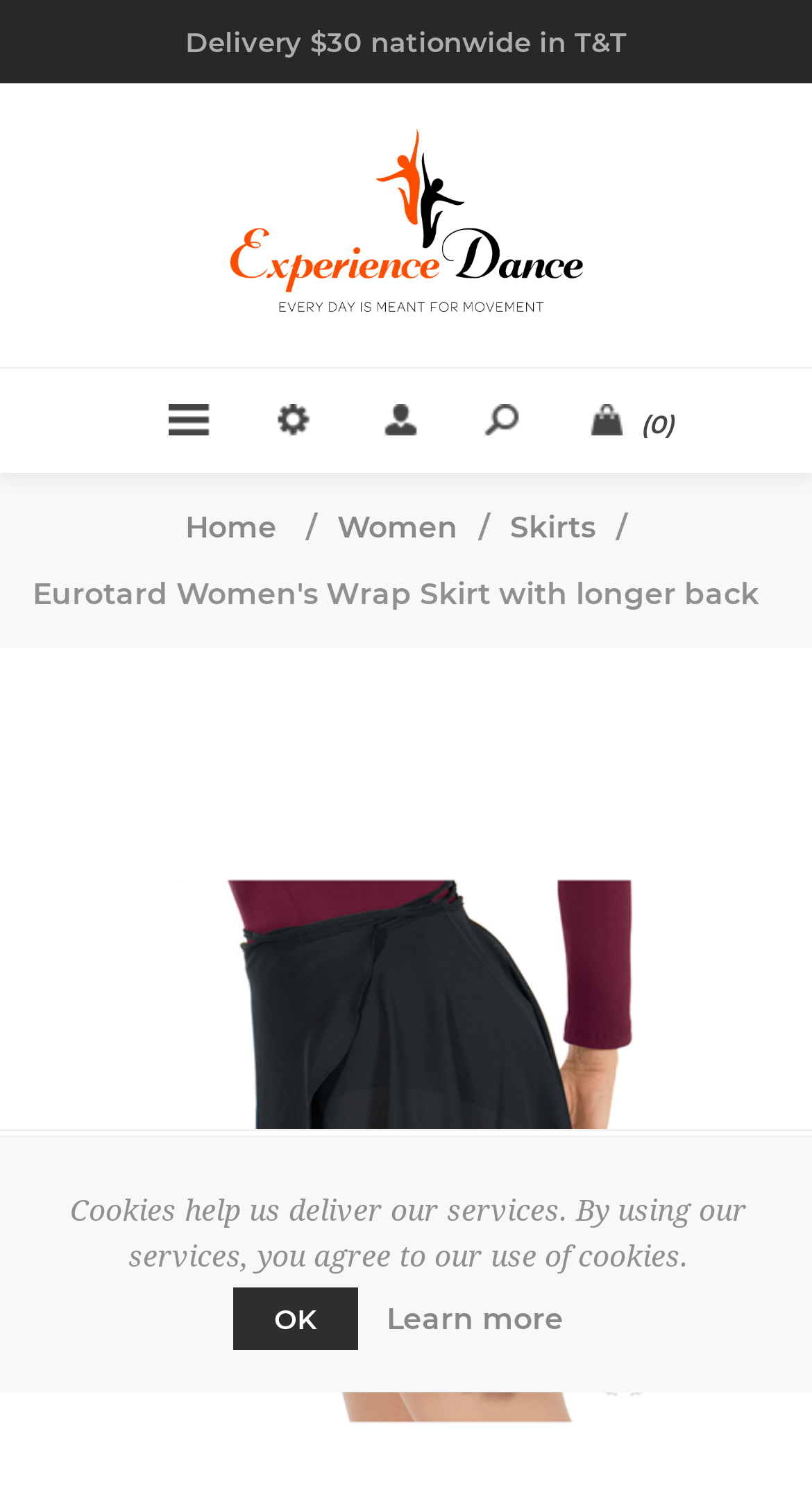Answer the question below with a single word or a brief phrase: 
What is the name of the website?

Experience Dance